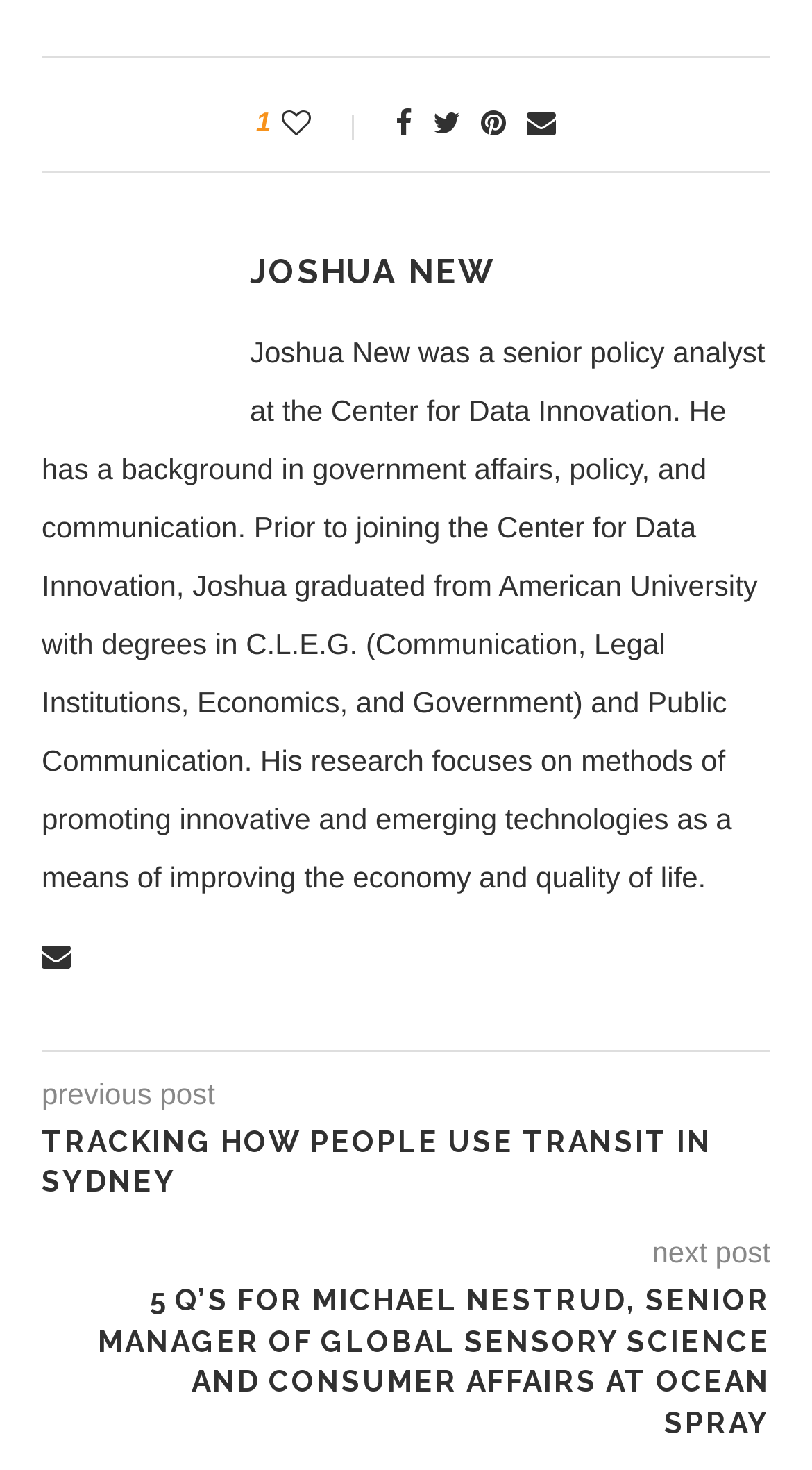What is Joshua New's background?
Look at the image and respond with a single word or a short phrase.

Government affairs, policy, and communication